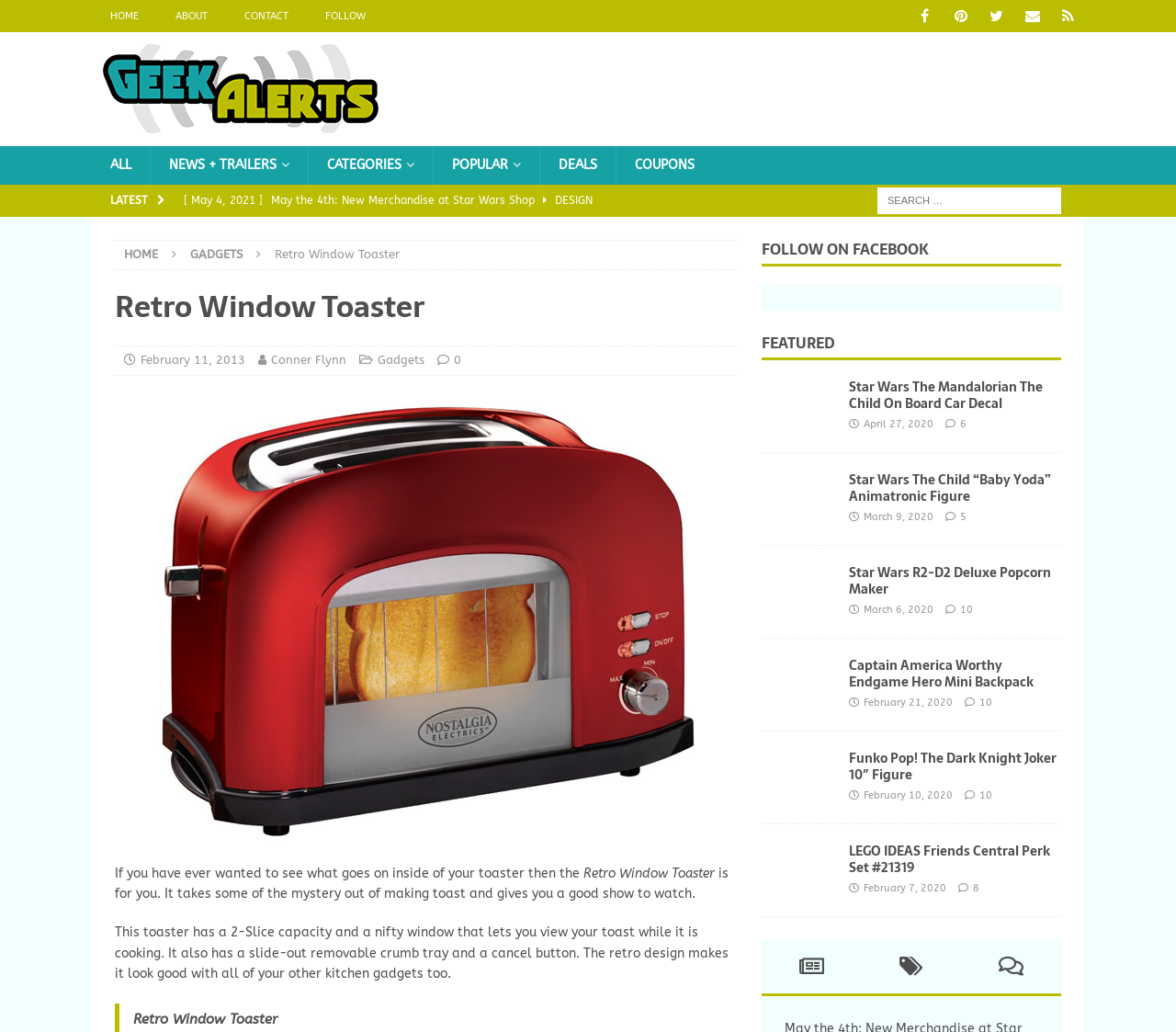Please predict the bounding box coordinates of the element's region where a click is necessary to complete the following instruction: "Search for something". The coordinates should be represented by four float numbers between 0 and 1, i.e., [left, top, right, bottom].

[0.746, 0.182, 0.902, 0.208]